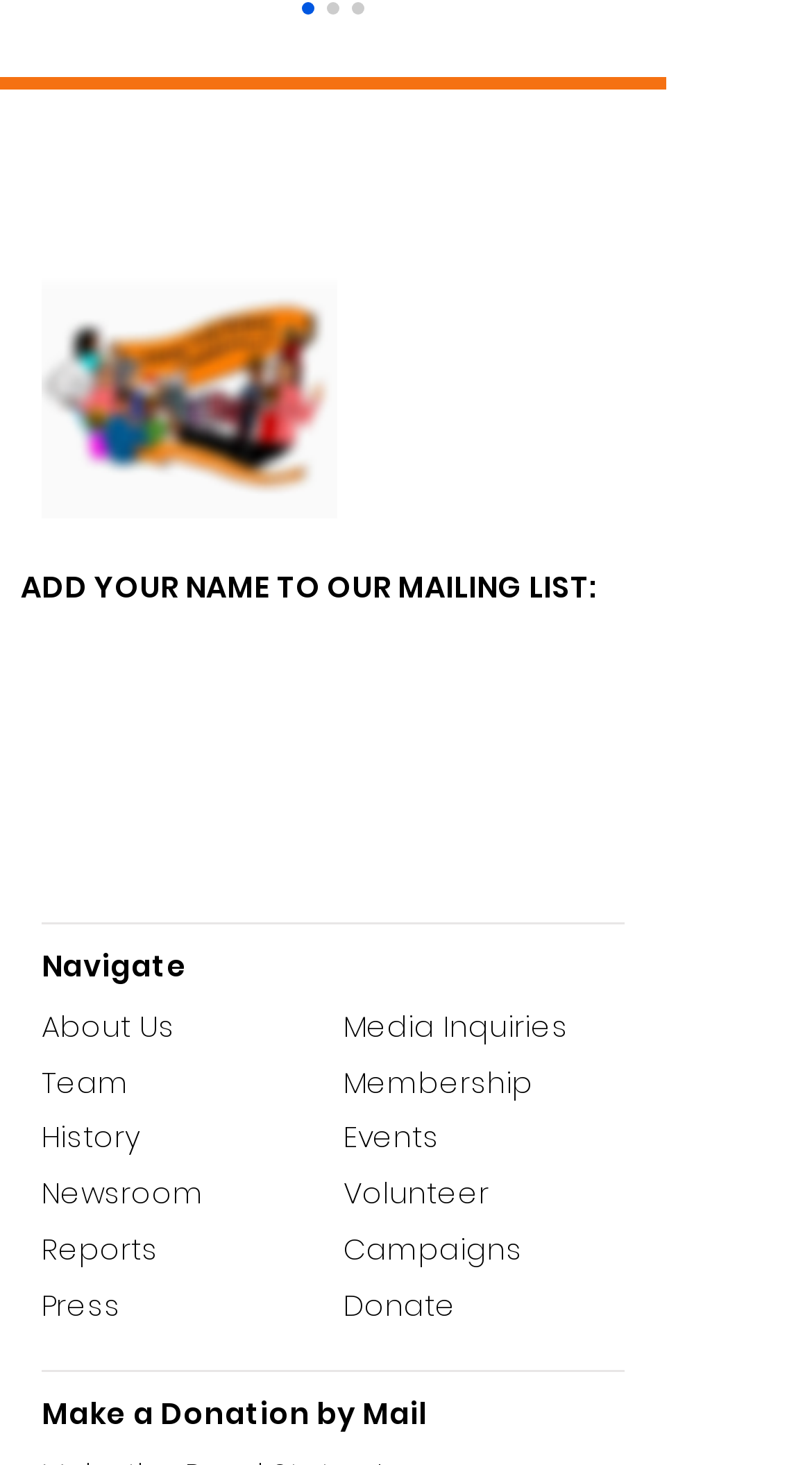Find the UI element described as: "Media Inquiries" and predict its bounding box coordinates. Ensure the coordinates are four float numbers between 0 and 1, [left, top, right, bottom].

[0.423, 0.689, 0.7, 0.712]